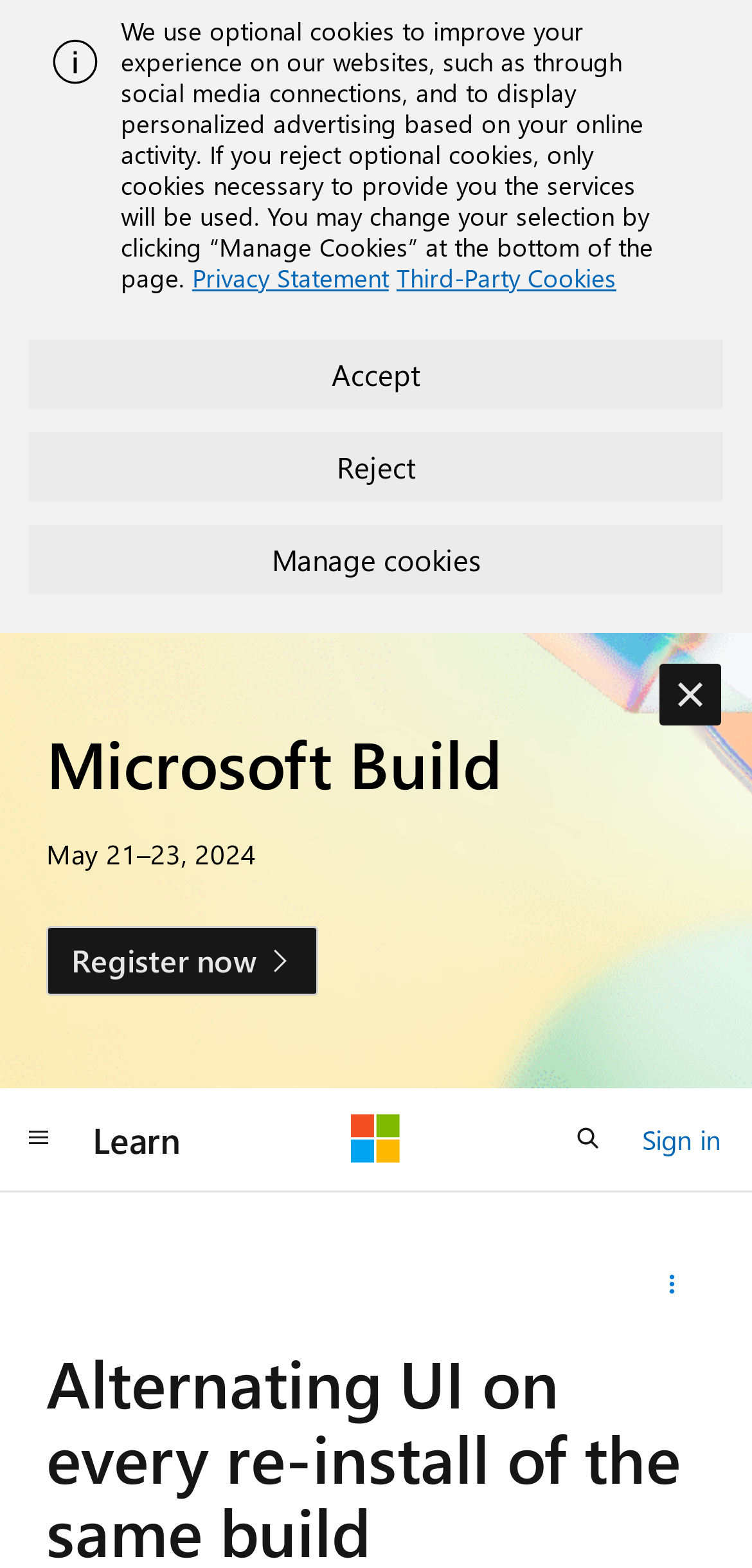Highlight the bounding box coordinates of the element that should be clicked to carry out the following instruction: "Dismiss alert". The coordinates must be given as four float numbers ranging from 0 to 1, i.e., [left, top, right, bottom].

[0.877, 0.423, 0.959, 0.463]